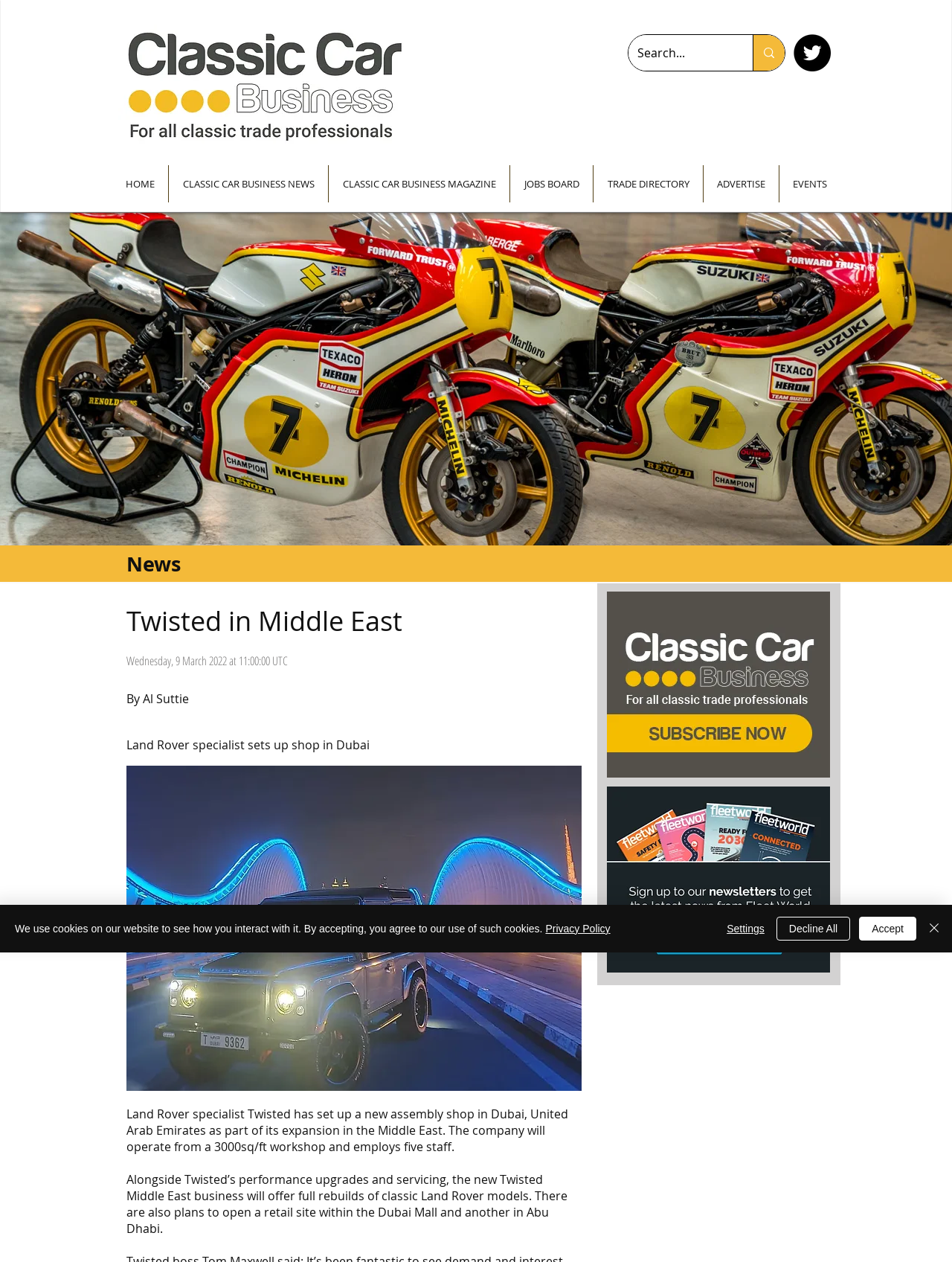Locate the UI element described by Settings in the provided webpage screenshot. Return the bounding box coordinates in the format (top-left x, top-left y, bottom-right x, bottom-right y), ensuring all values are between 0 and 1.

[0.763, 0.727, 0.803, 0.745]